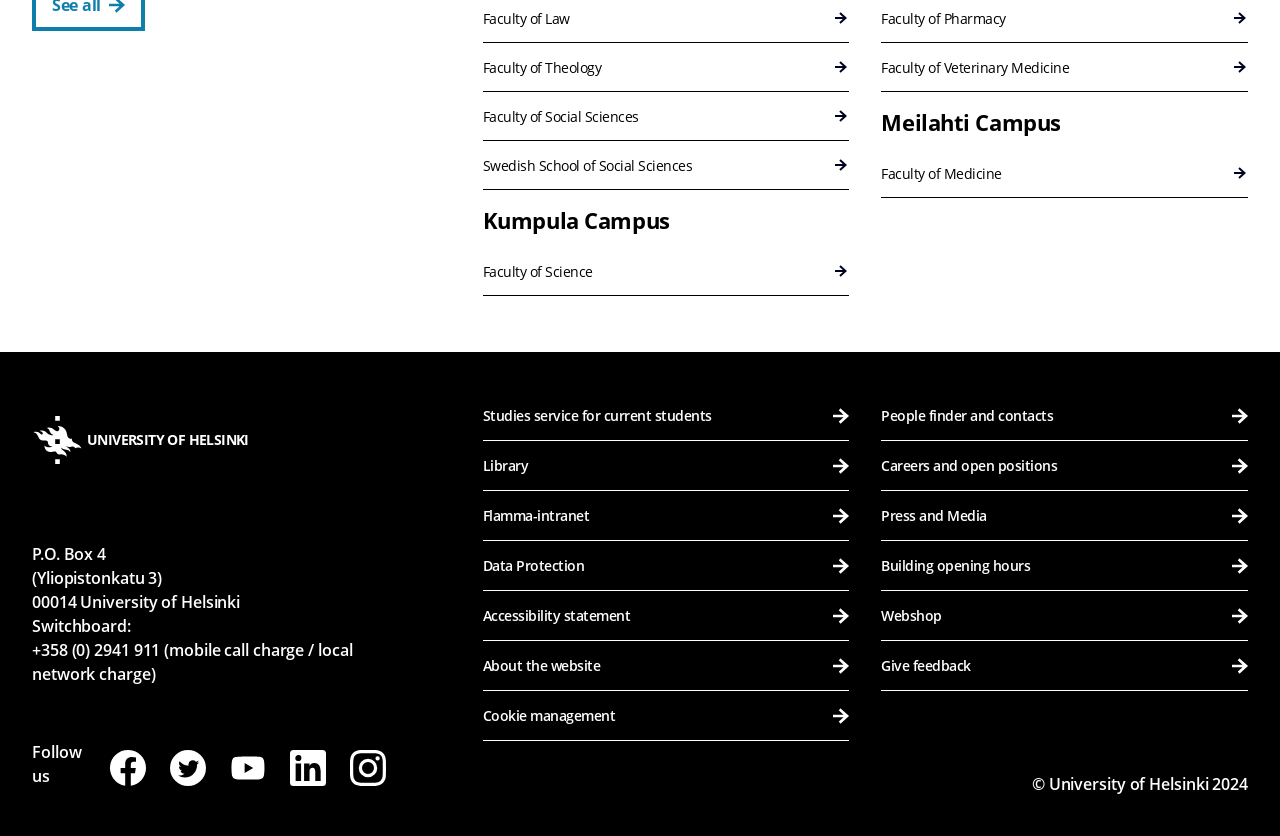Using the provided element description "Webshop", determine the bounding box coordinates of the UI element.

[0.689, 0.708, 0.975, 0.767]